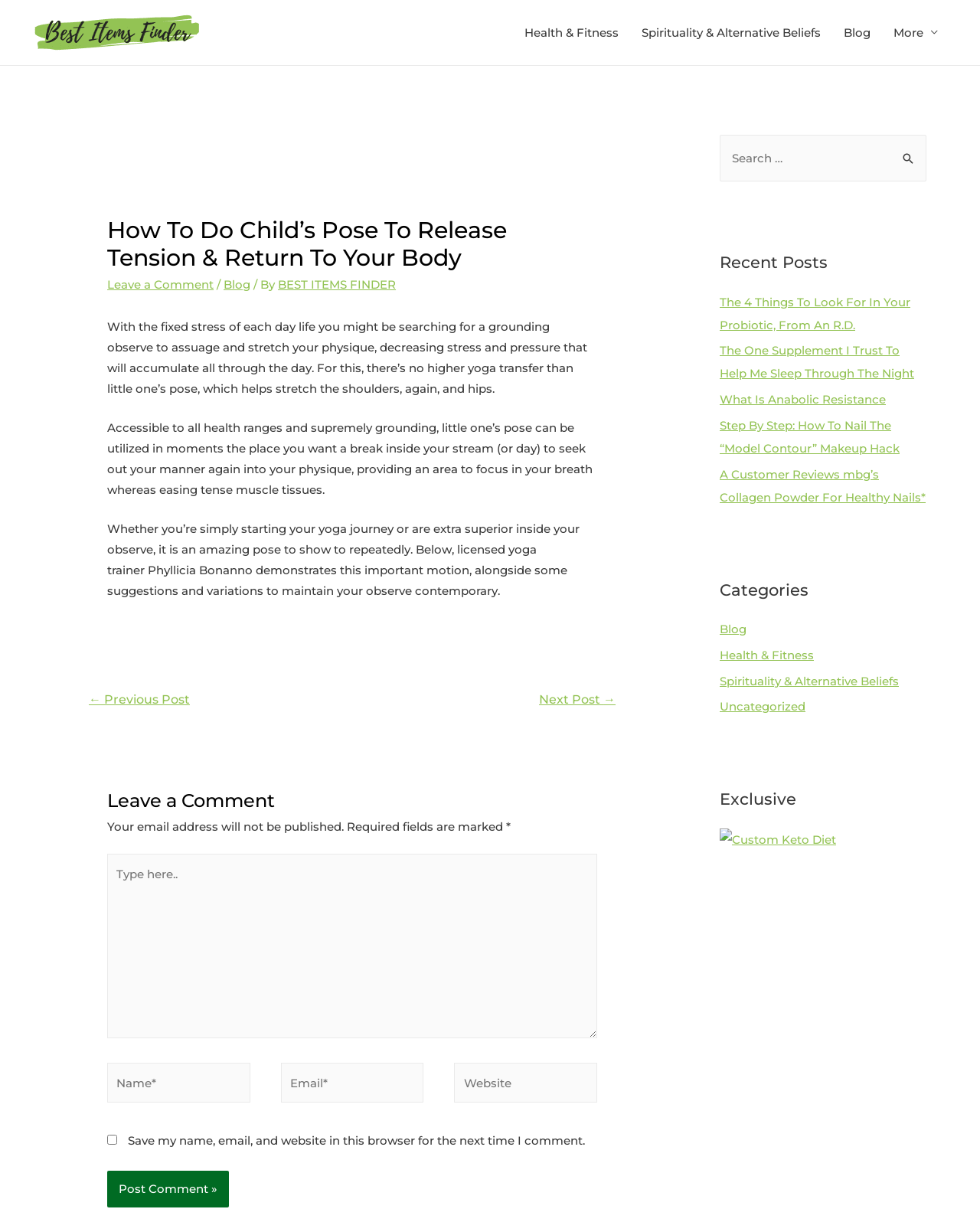Explain in detail what you observe on this webpage.

This webpage is about yoga and wellness, specifically focusing on the child's pose and its benefits. At the top, there is a navigation bar with links to "Health & Fitness", "Spirituality & Alternative Beliefs", "Blog", and "More". Below the navigation bar, there is a header section with the title "How To Do Child’s Pose To Release Tension & Return To Your Body" and a link to "Leave a Comment".

The main content area is divided into two sections. The left section contains the article, which discusses the benefits of child's pose, how to do it, and its variations. The article is written in a conversational tone and includes some tips and suggestions from a certified yoga trainer. The right section contains a sidebar with several complementary sections, including a search bar, recent posts, categories, and an exclusive offer for a custom keto diet.

In the article section, there are three paragraphs of text, each discussing a different aspect of child's pose. The text is accompanied by a few links, including one to "Blog" and another to "Leave a Comment". Below the article, there is a comment section where users can leave their comments and engage with the author. The comment section includes fields for name, email, and website, as well as a checkbox to save the user's information for future comments.

The sidebar on the right contains several sections, including a search bar, recent posts, categories, and an exclusive offer. The recent posts section lists five recent articles, each with a link to the full article. The categories section lists four categories, including "Blog", "Health & Fitness", "Spirituality & Alternative Beliefs", and "Uncategorized". The exclusive offer section promotes a custom keto diet program with a link to learn more.